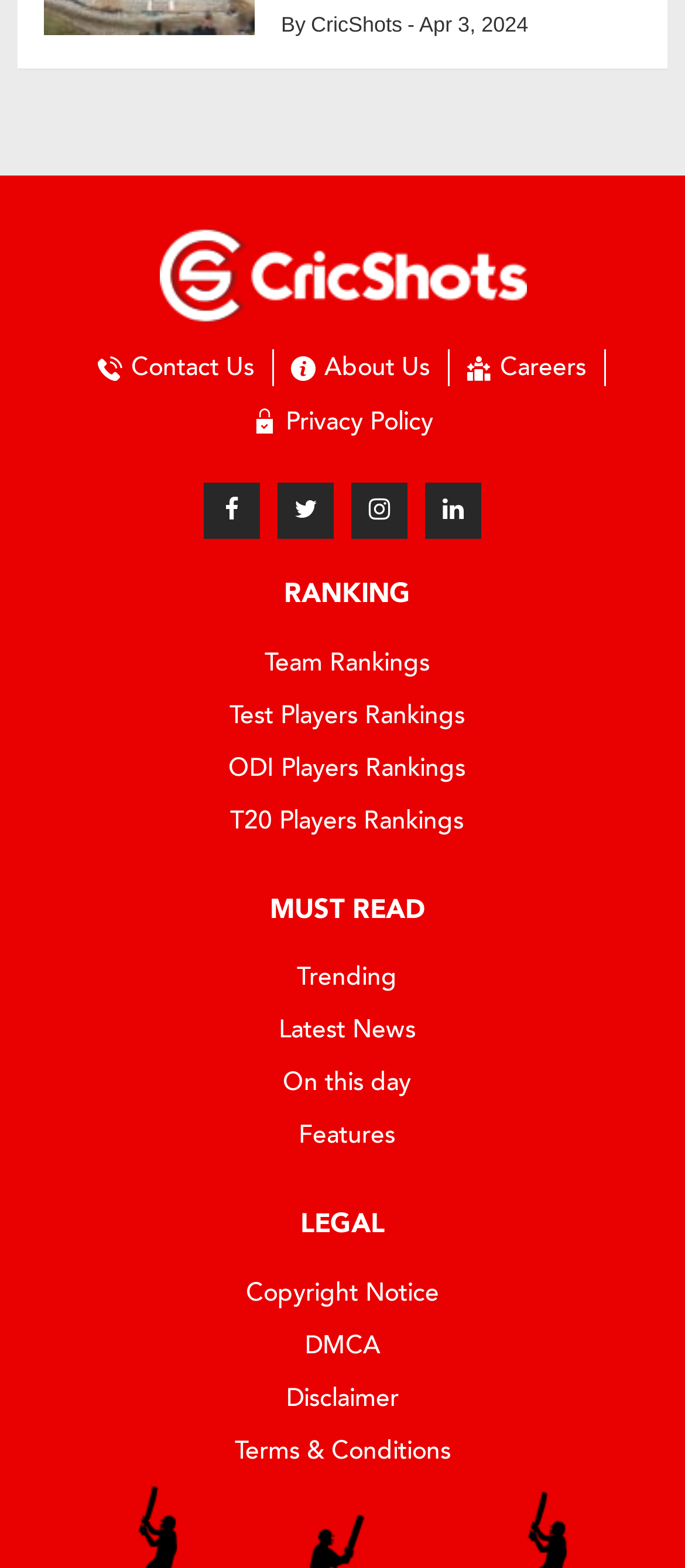What is the last section of the webpage?
Using the visual information, answer the question in a single word or phrase.

LEGAL